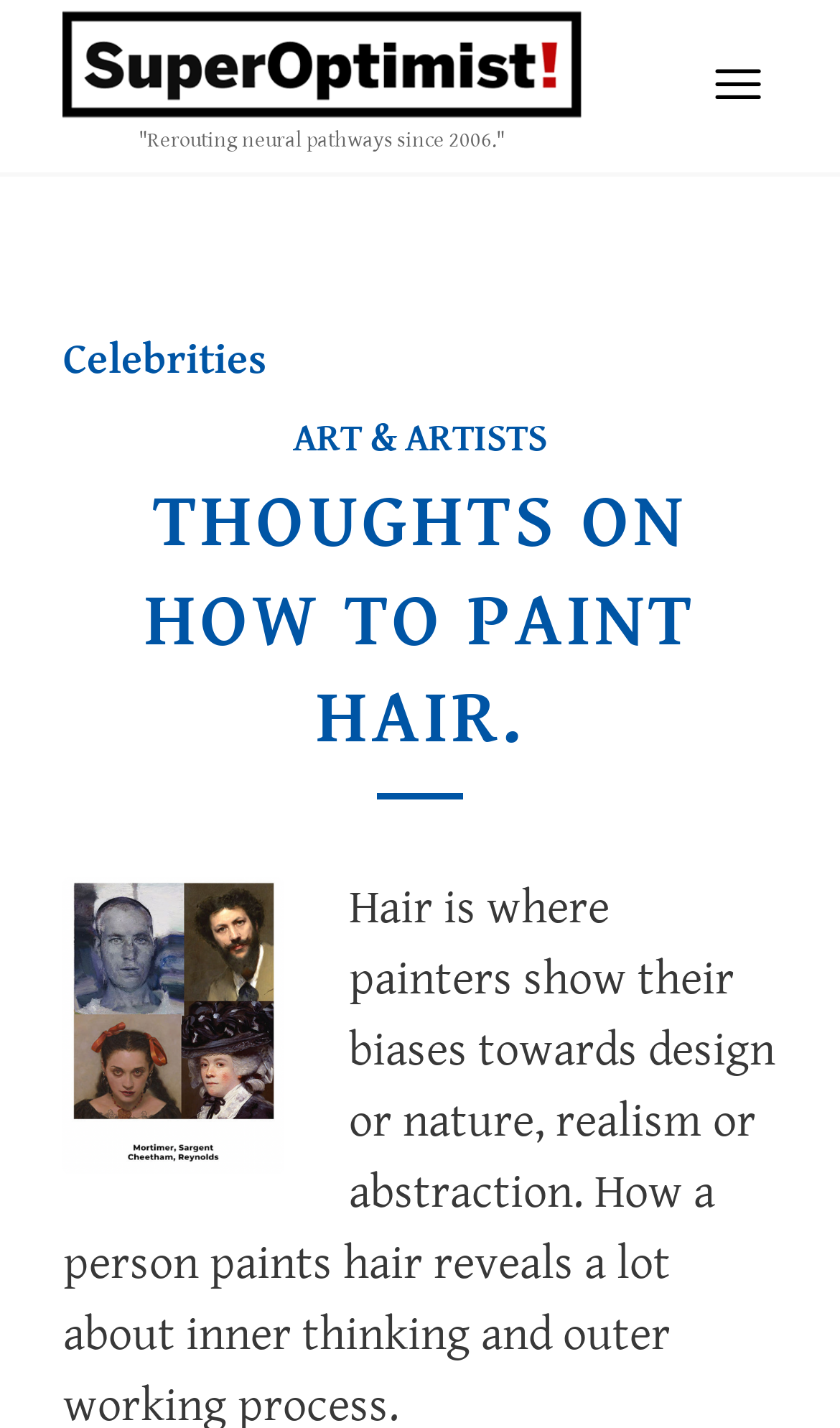What is the theme of the 'Celebrities' section?
Answer the question with as much detail as you can, using the image as a reference.

The 'Celebrities' section appears to be focused on art and painting, as it contains links and headings related to art, such as 'ART & ARTISTS' and 'THOUGHTS ON HOW TO PAINT HAIR', suggesting that the section is about the intersection of art and celebrities.